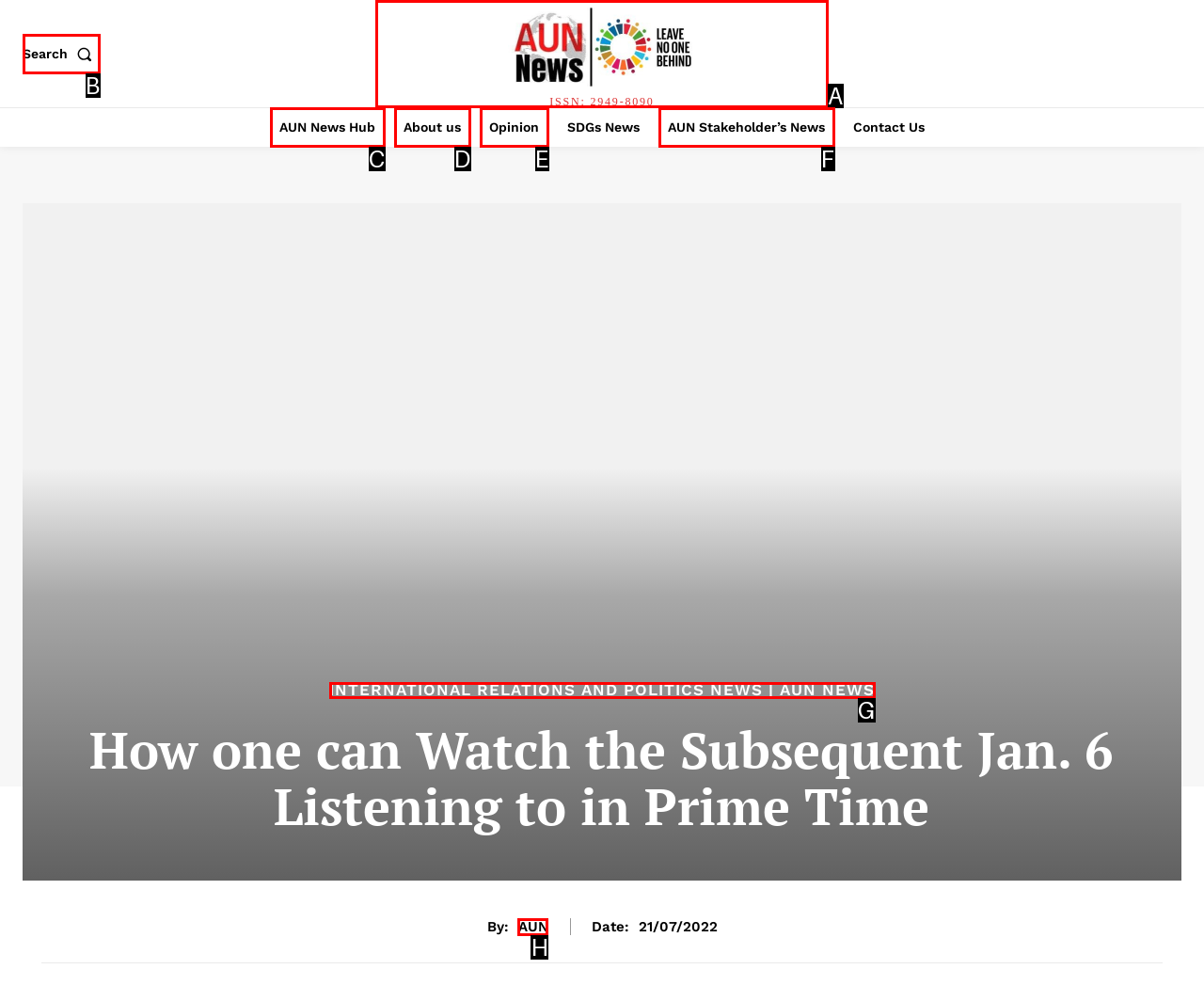From the given options, choose the HTML element that aligns with the description: AUN Stakeholder’s News. Respond with the letter of the selected element.

F